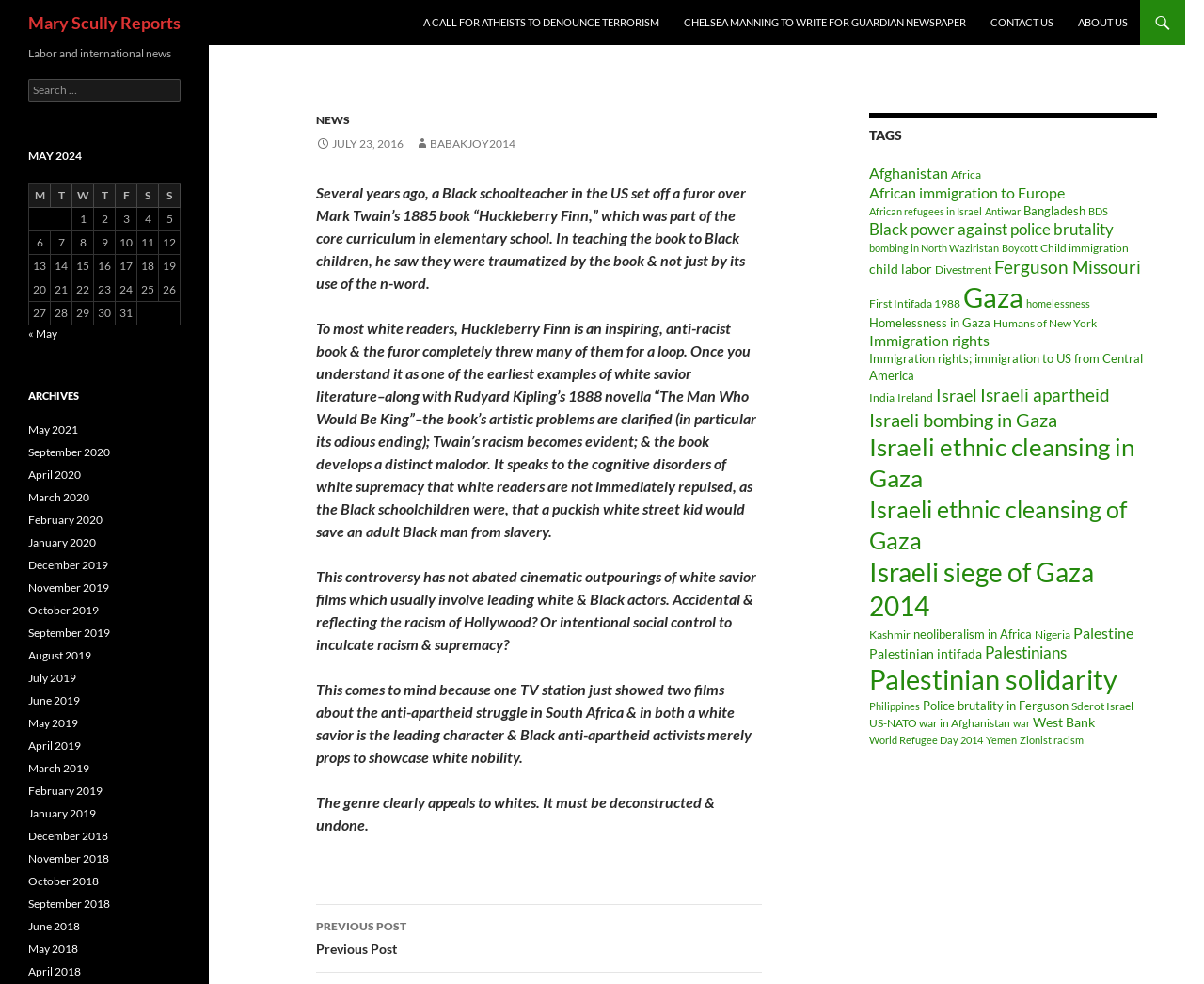What is the title of the first article?
Based on the image, provide a one-word or brief-phrase response.

Several years ago